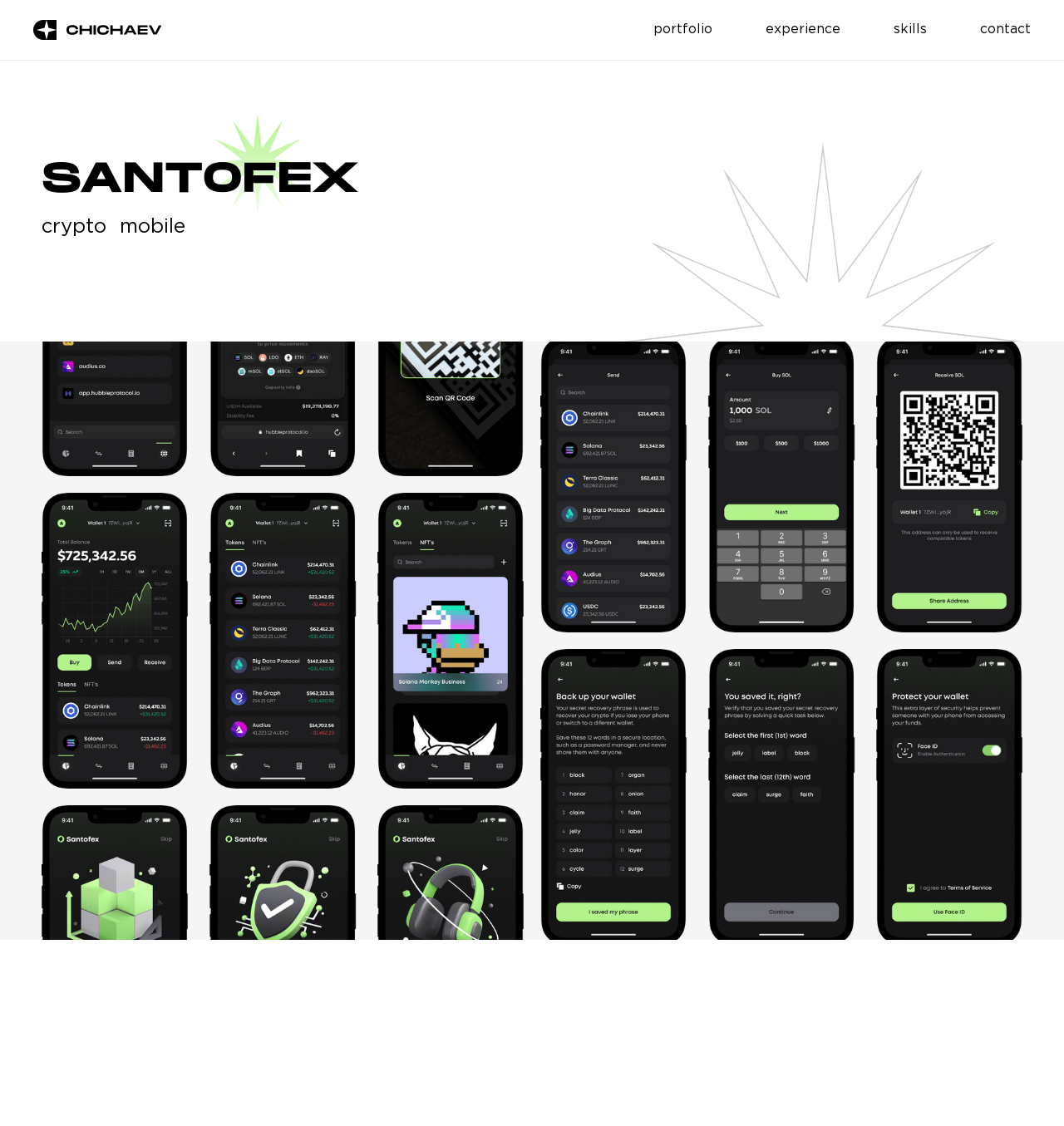Give a concise answer using only one word or phrase for this question:
How many columns of content are there below the navigation menu?

3